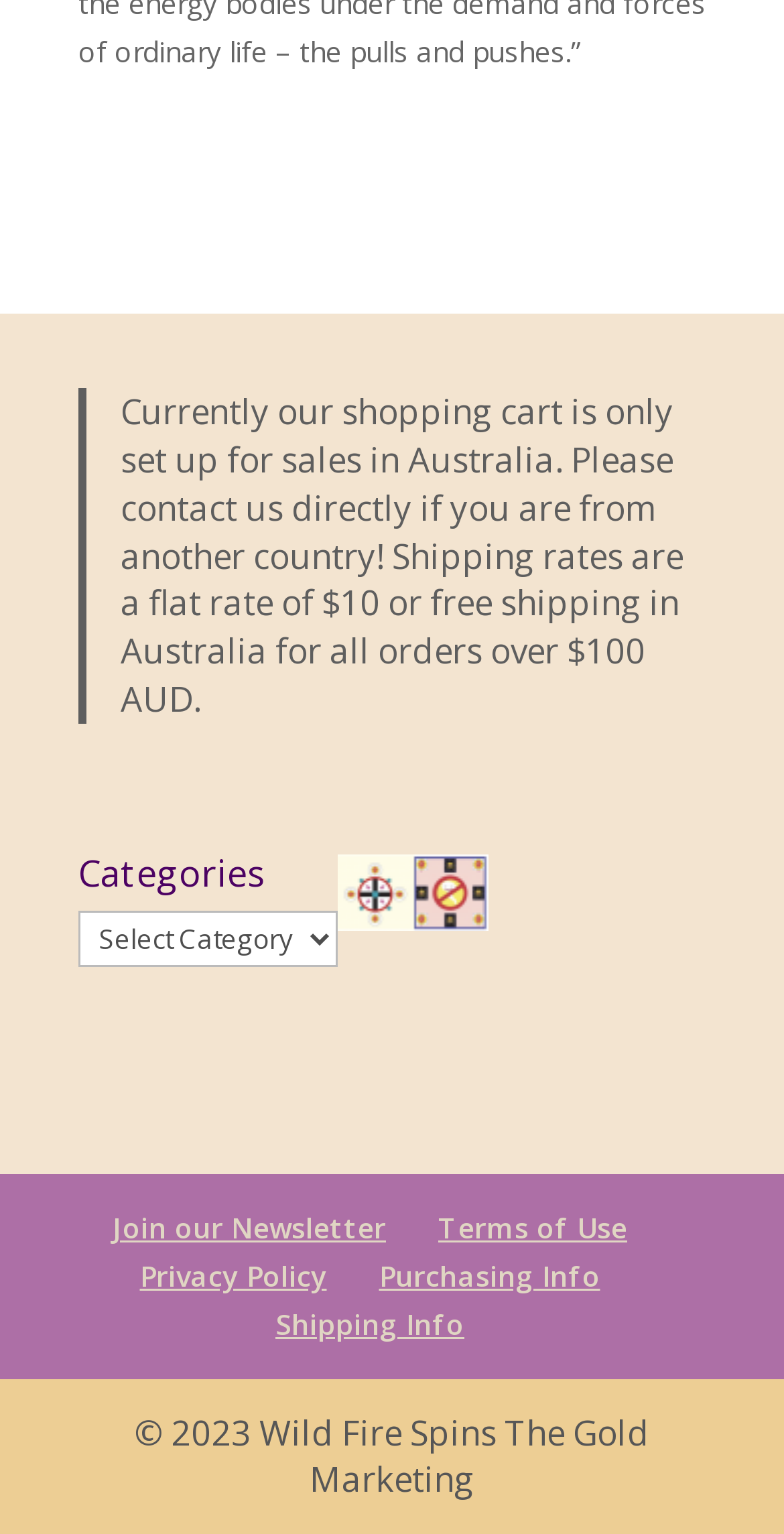Refer to the image and provide a thorough answer to this question:
What is the country where the shopping cart is currently set up for sales?

The country where the shopping cart is currently set up for sales can be found in the blockquote element, which states that the shopping cart is only set up for sales in Australia.